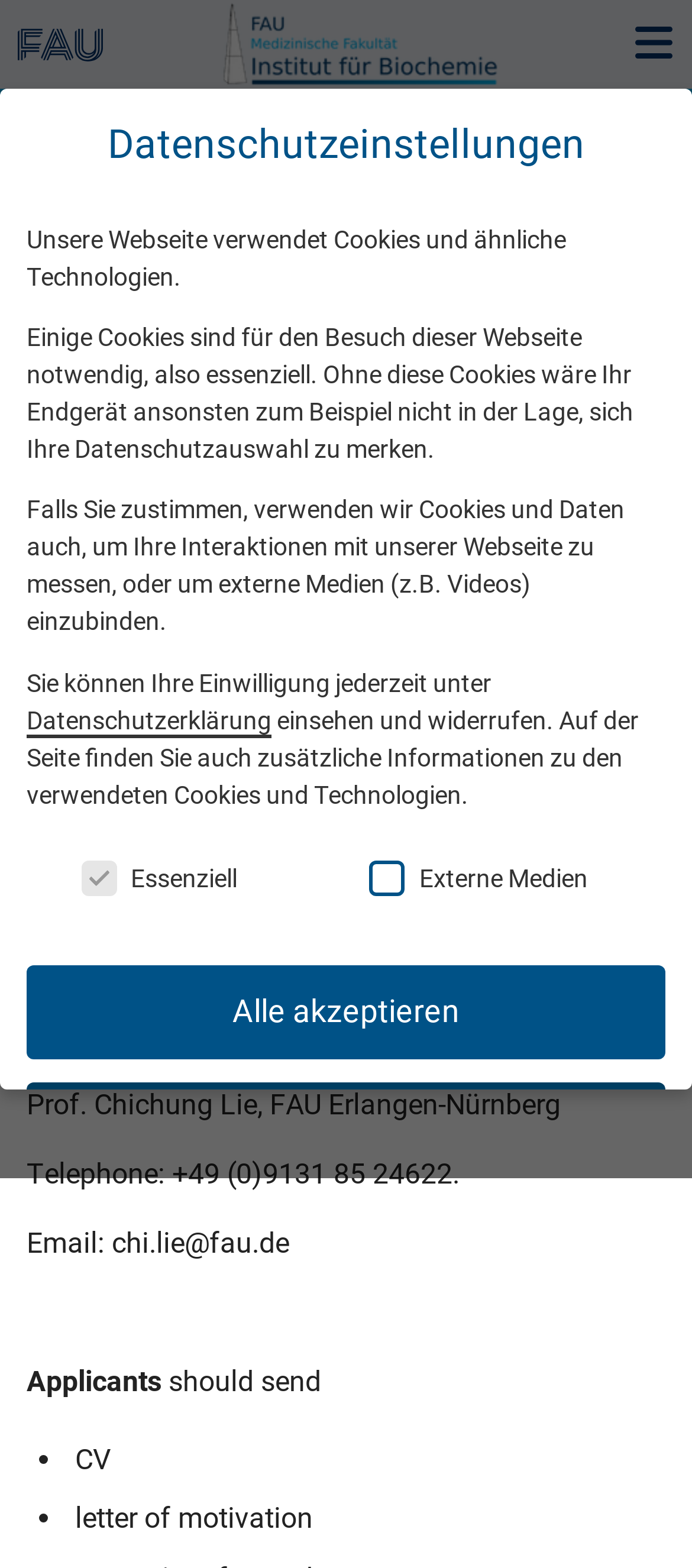Please predict the bounding box coordinates of the element's region where a click is necessary to complete the following instruction: "Contact Prof. Chichung Lie". The coordinates should be represented by four float numbers between 0 and 1, i.e., [left, top, right, bottom].

[0.038, 0.694, 0.81, 0.715]